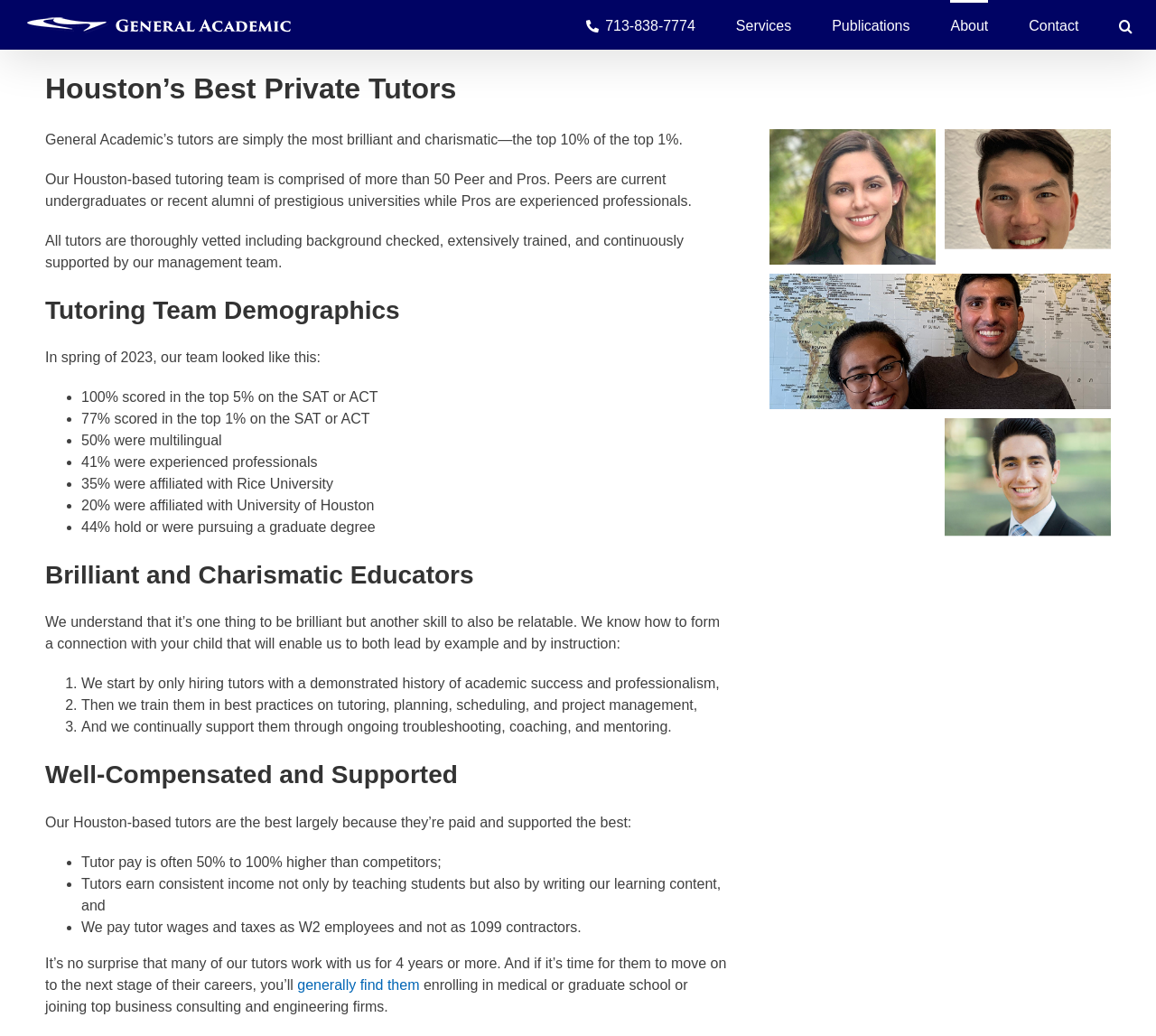Can you find the bounding box coordinates of the area I should click to execute the following instruction: "Read about 'Brilliant and Charismatic Educators'"?

[0.039, 0.537, 0.629, 0.574]